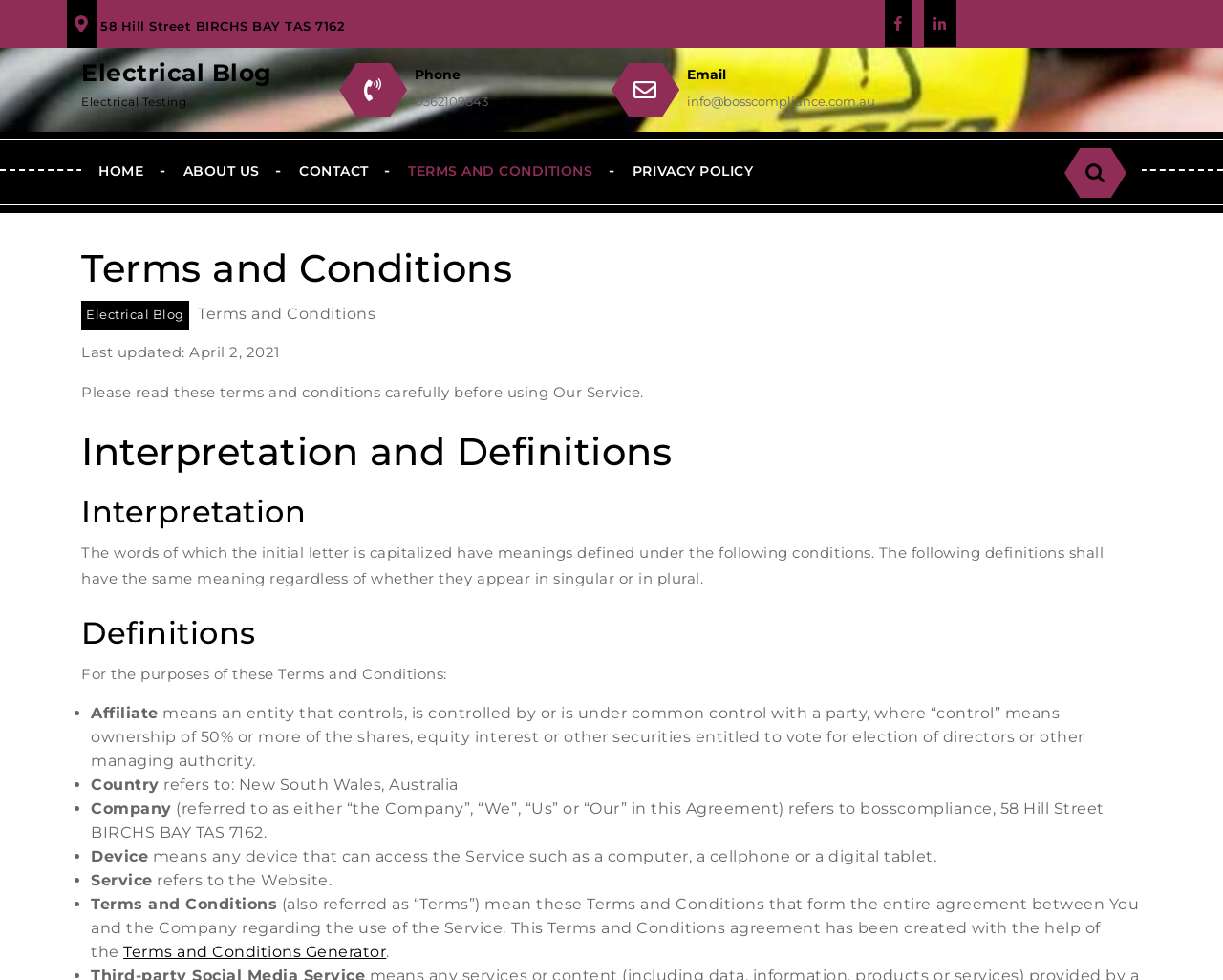Provide your answer to the question using just one word or phrase: What is the phone number?

0362109843